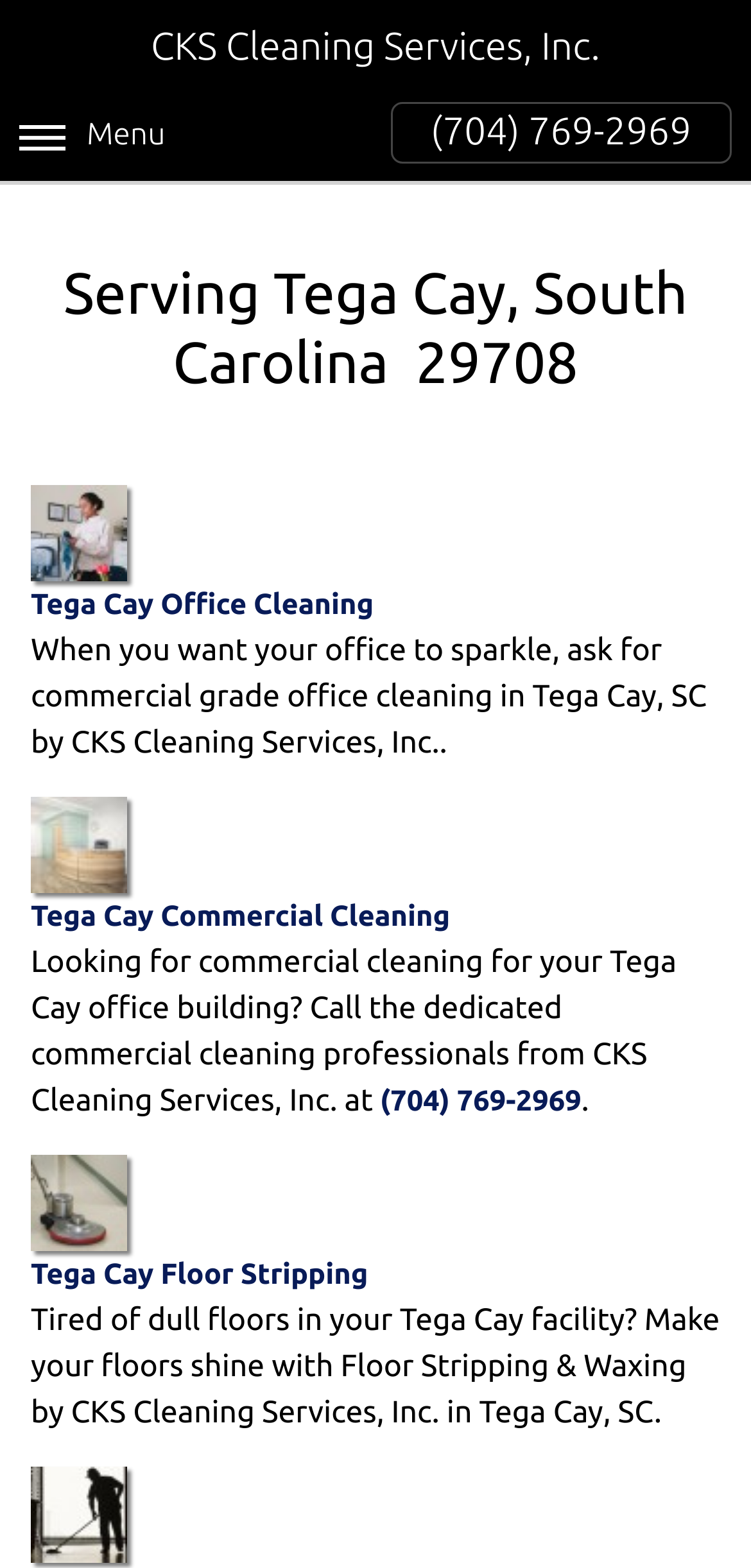Given the description "Tega Cay Commercial Cleaning", determine the bounding box of the corresponding UI element.

[0.041, 0.509, 0.959, 0.595]